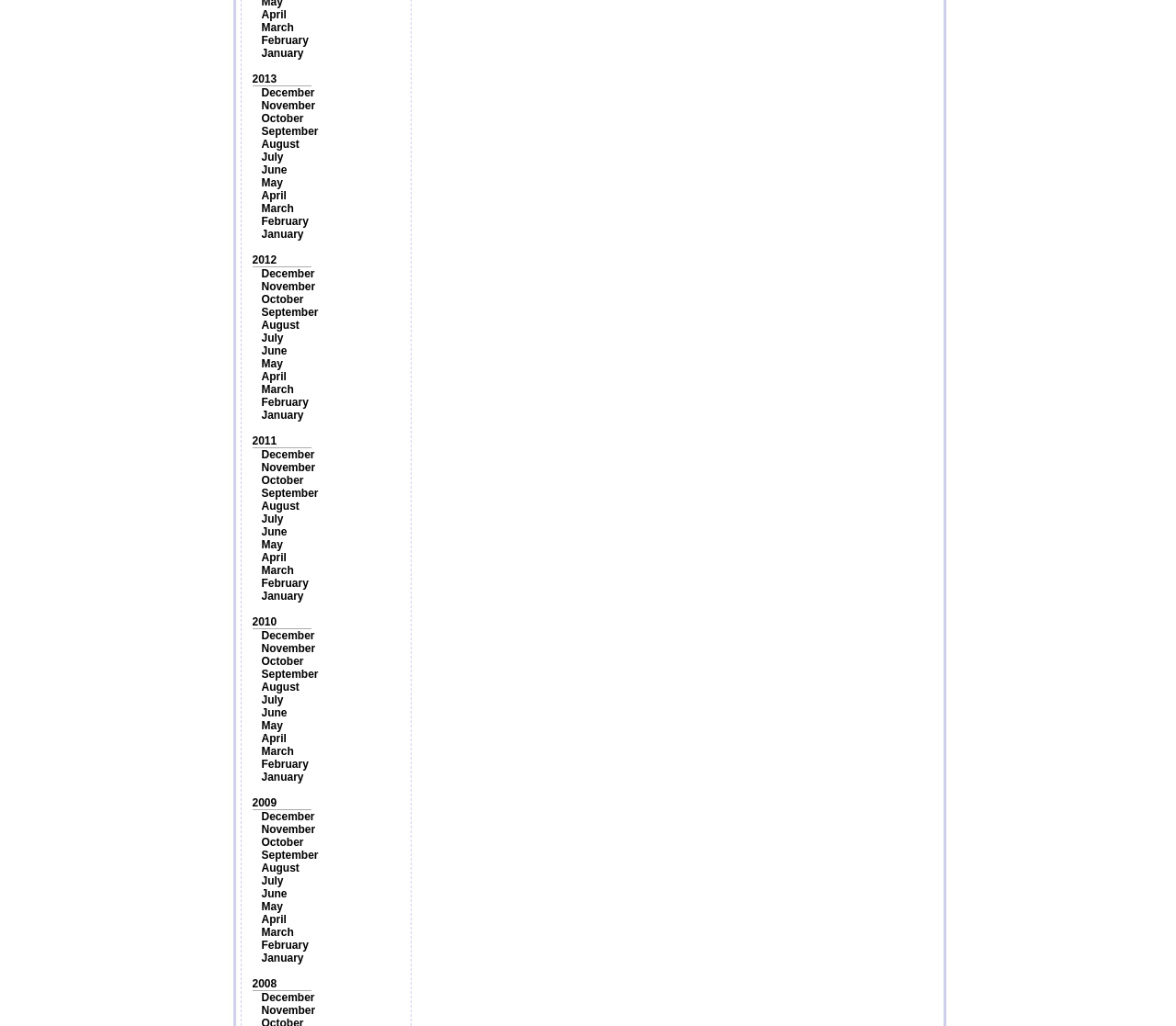Identify the bounding box of the UI component described as: "January".

[0.222, 0.046, 0.258, 0.058]